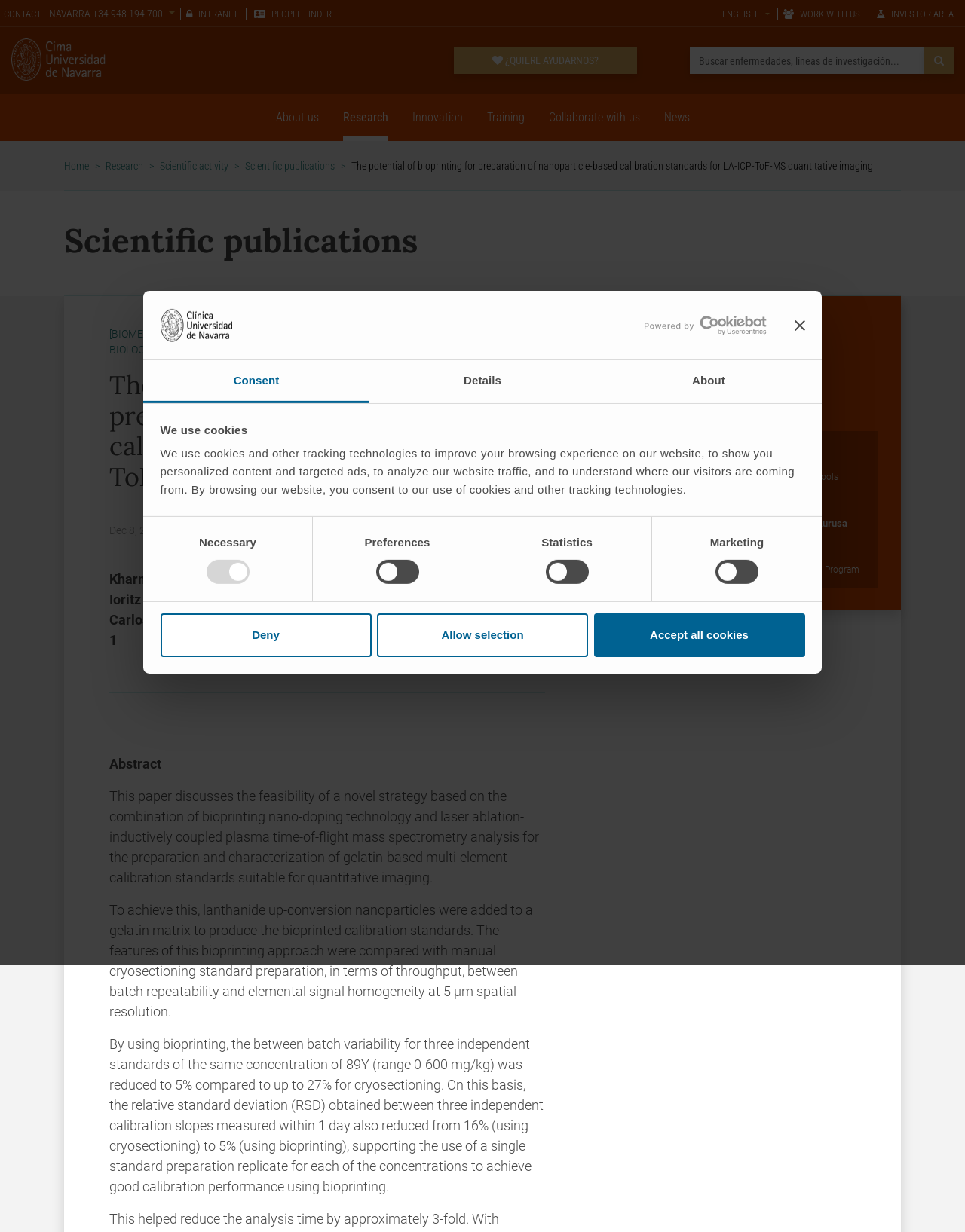Pinpoint the bounding box coordinates of the clickable element needed to complete the instruction: "Click the '¿QUIERE AYUDARNOS?' button". The coordinates should be provided as four float numbers between 0 and 1: [left, top, right, bottom].

[0.47, 0.039, 0.66, 0.06]